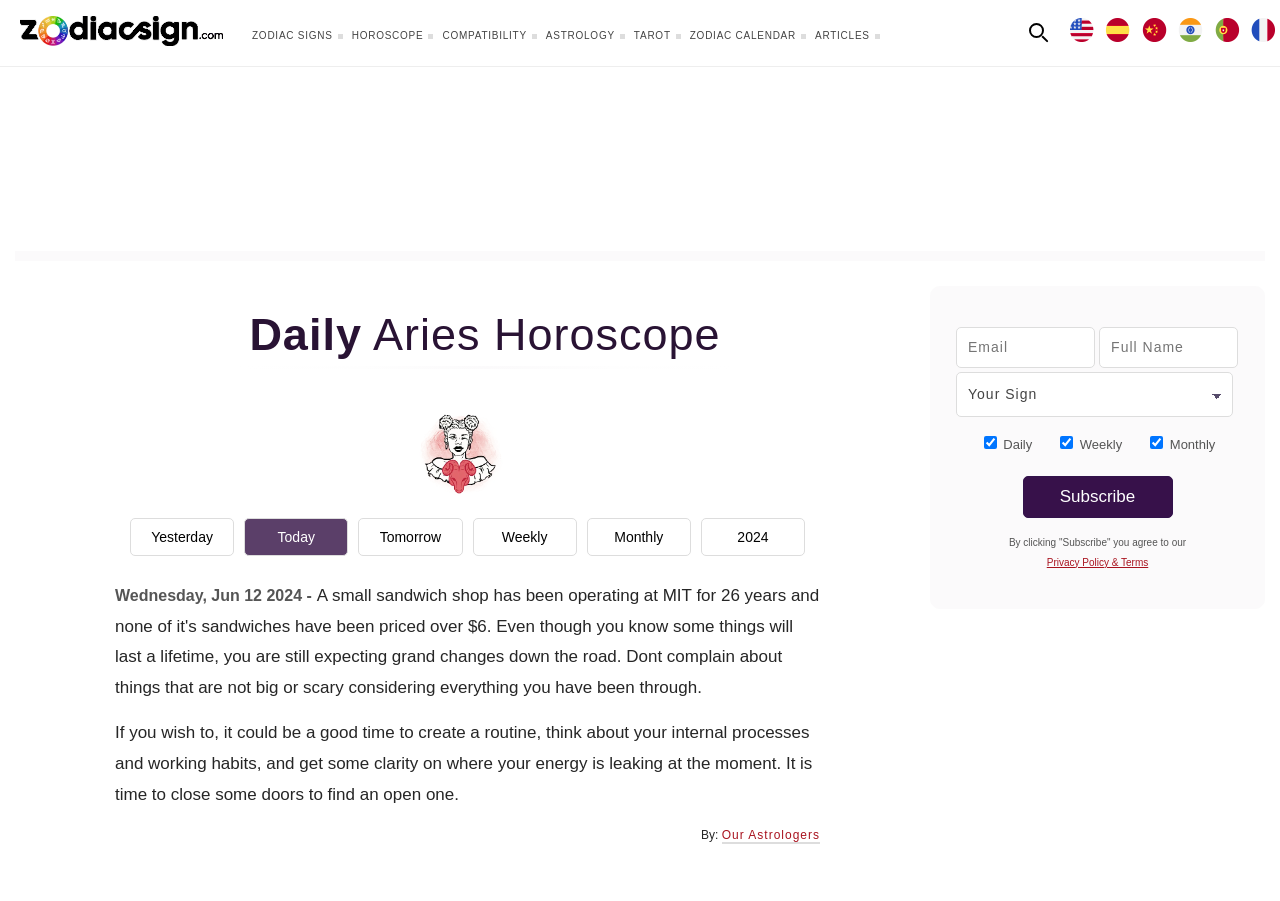What is the purpose of the 'Subscribe' button?
Provide a concise answer using a single word or phrase based on the image.

To receive horoscope updates